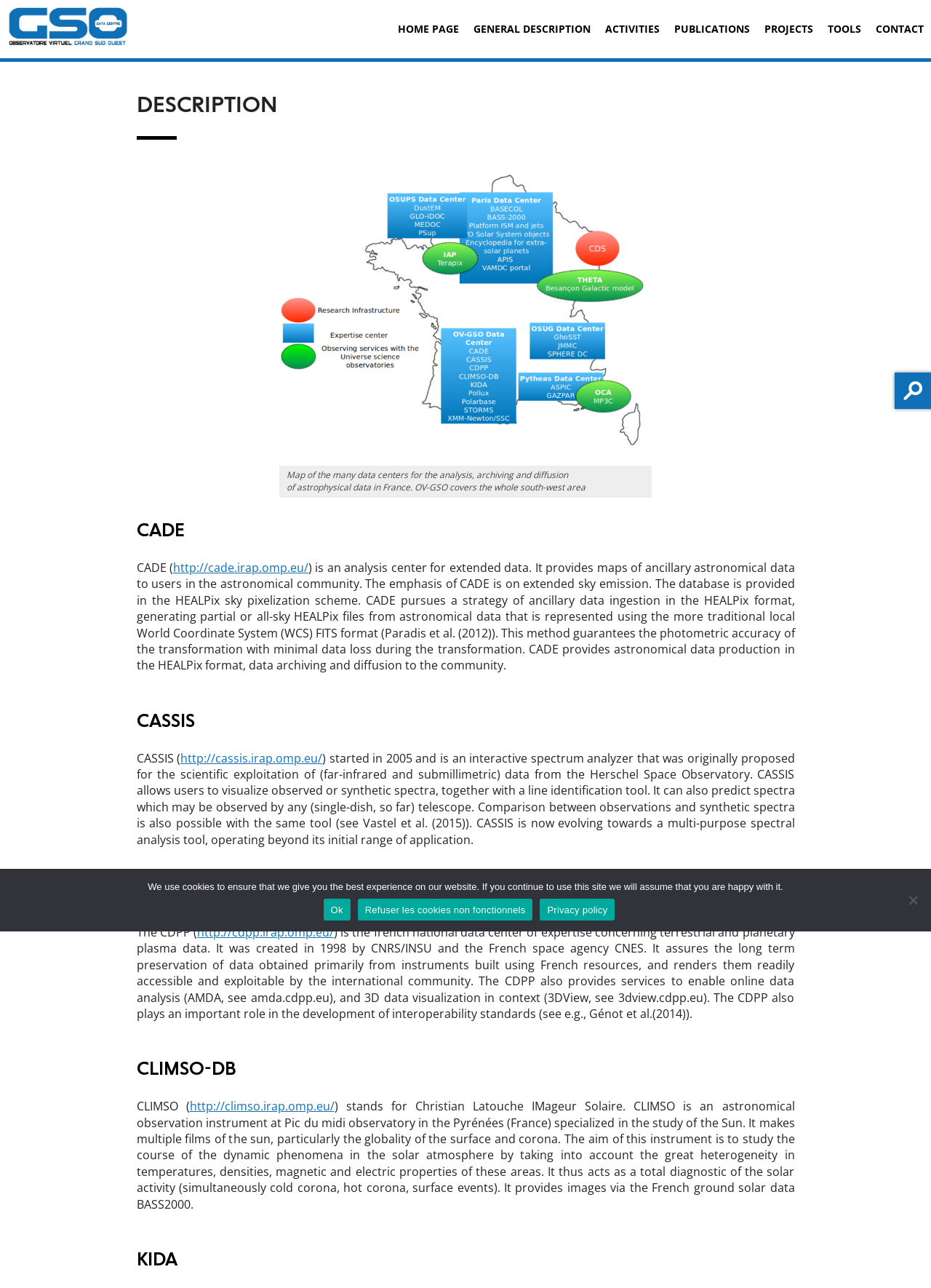Find the bounding box coordinates for the area that must be clicked to perform this action: "View Will Fastiggi's profile".

None